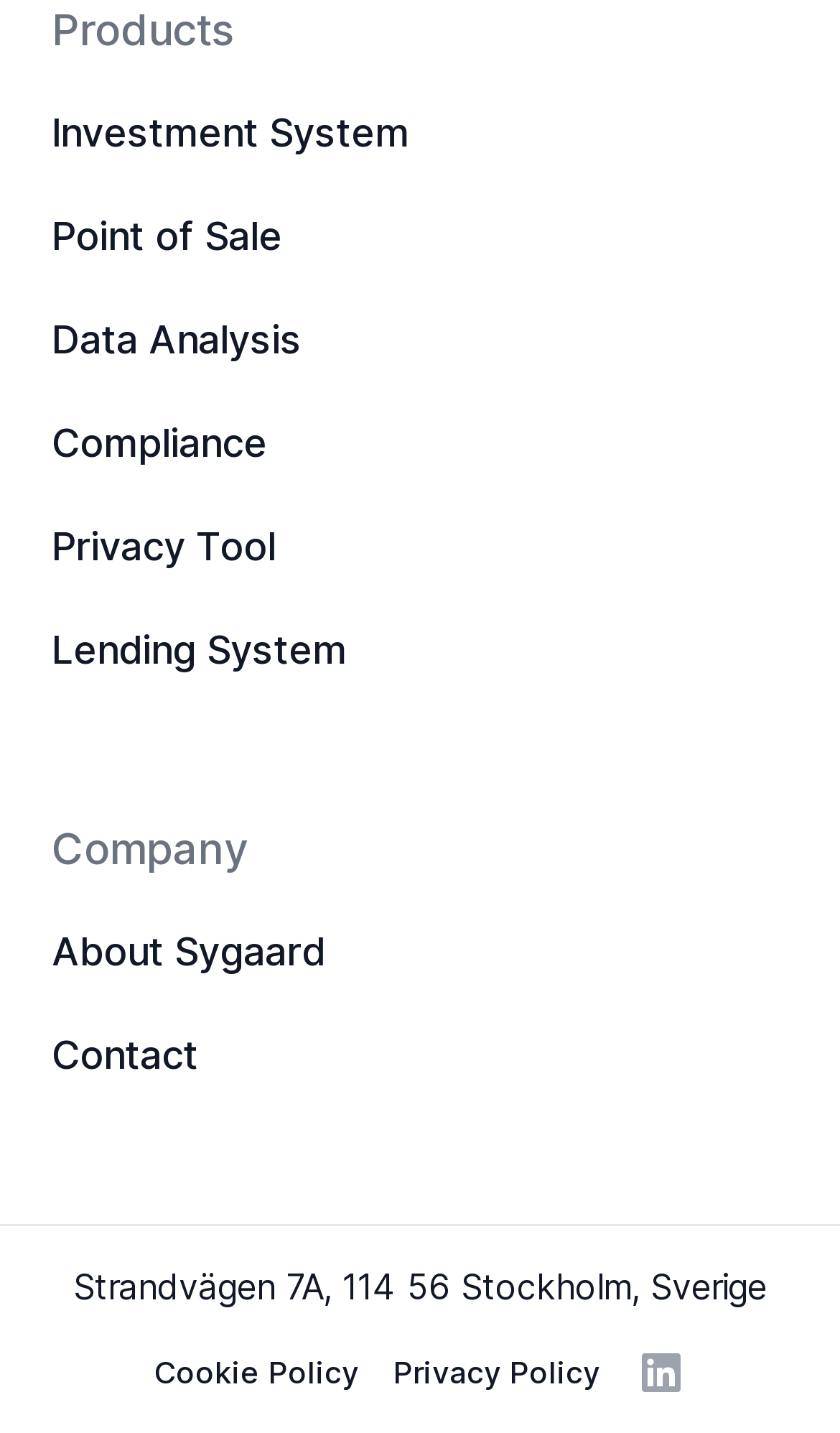How many links are there in the products section?
By examining the image, provide a one-word or phrase answer.

7